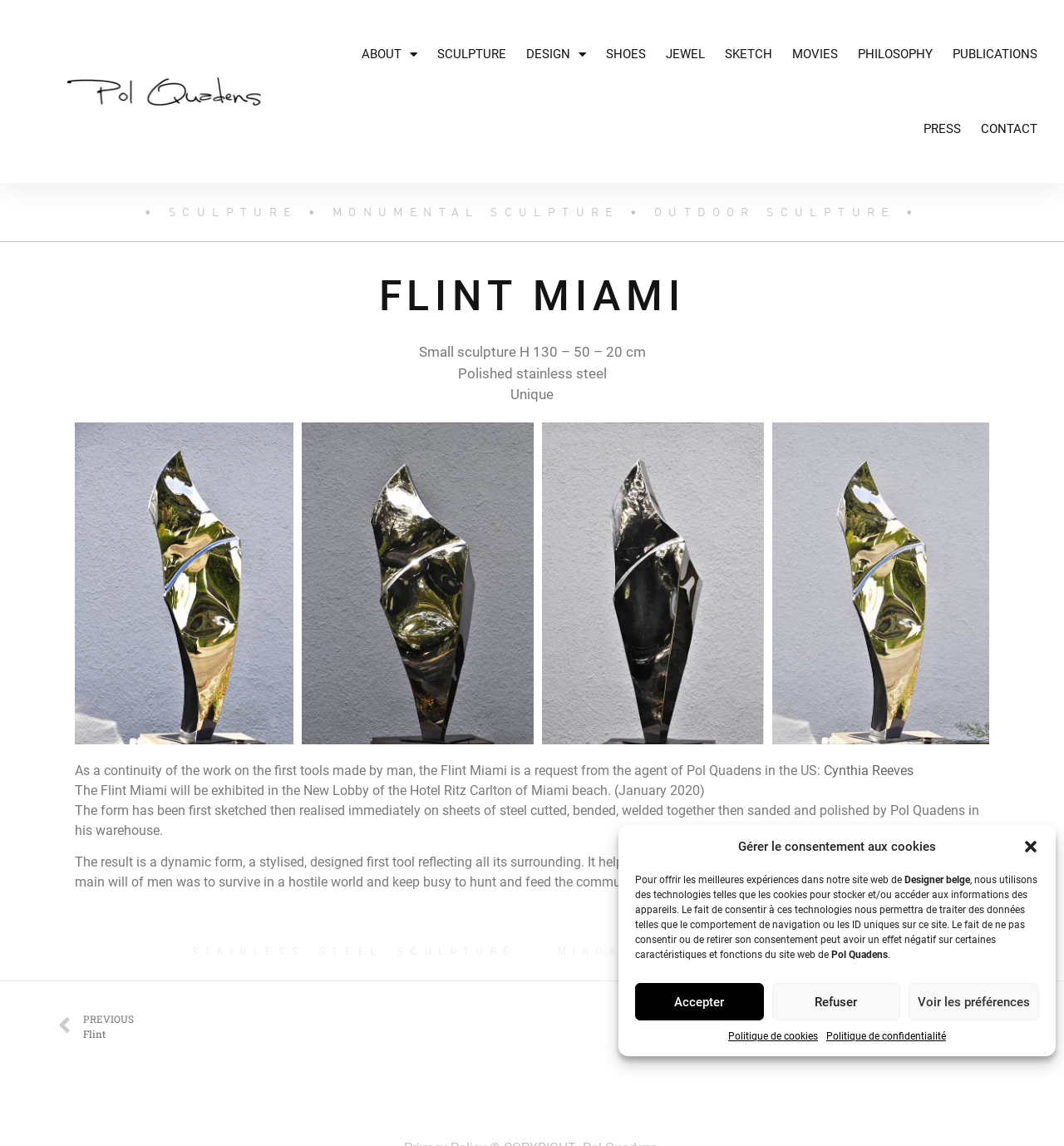Bounding box coordinates should be in the format (top-left x, top-left y, bottom-right x, bottom-right y) and all values should be floating point numbers between 0 and 1. Determine the bounding box coordinate for the UI element described as: Politique de cookies

[0.684, 0.898, 0.769, 0.911]